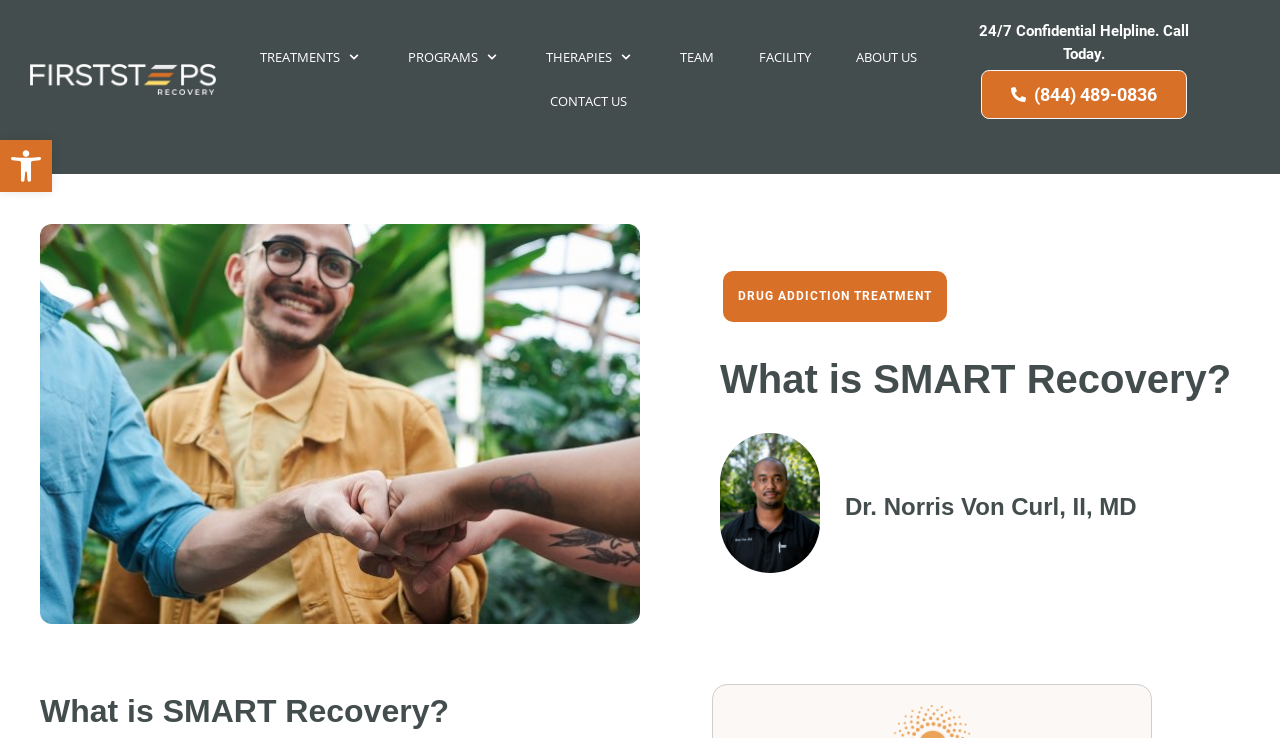Given the description of a UI element: "Team", identify the bounding box coordinates of the matching element in the webpage screenshot.

[0.531, 0.064, 0.557, 0.091]